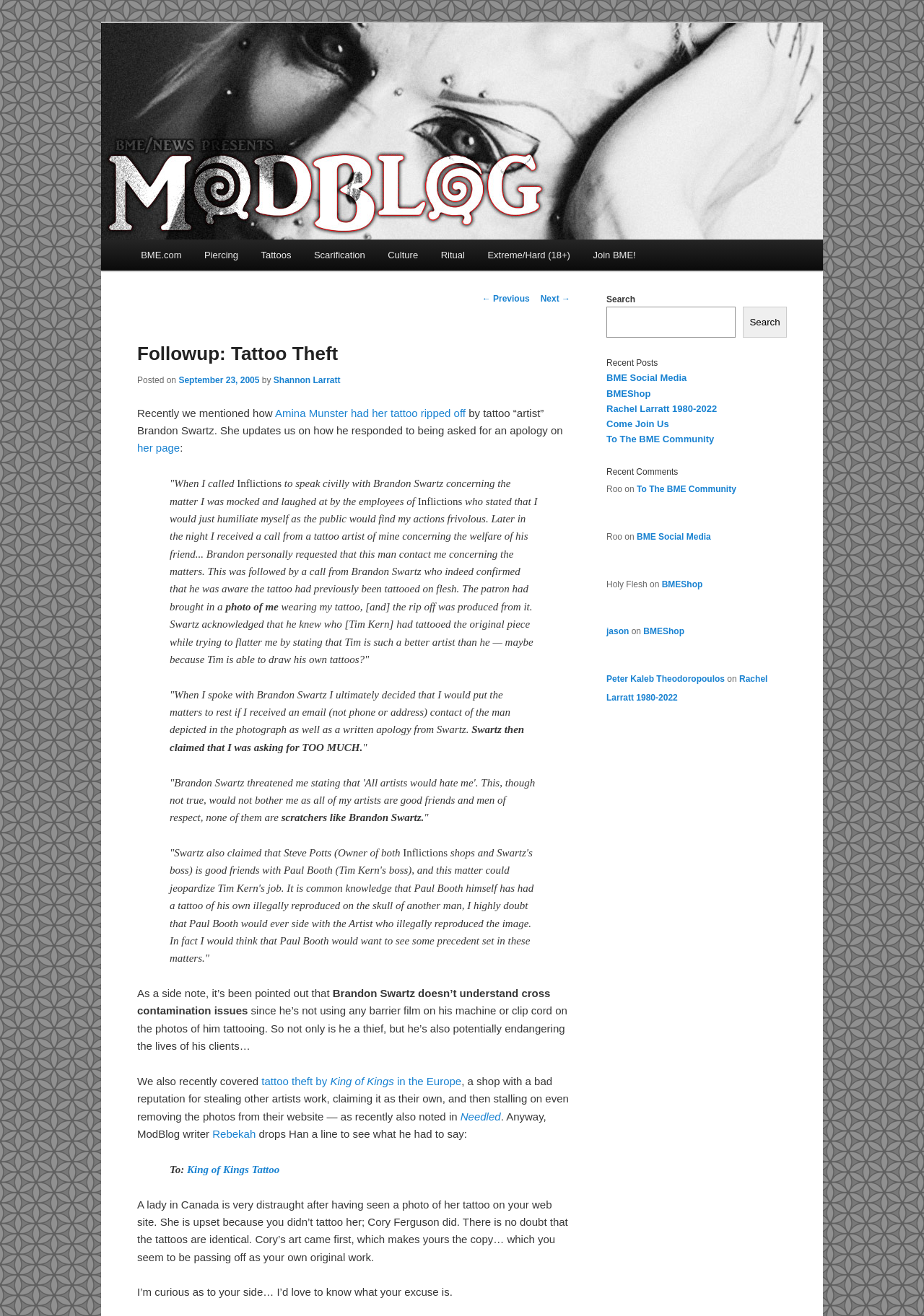Can you show the bounding box coordinates of the region to click on to complete the task described in the instruction: "Click the 'Create alert' link"?

None